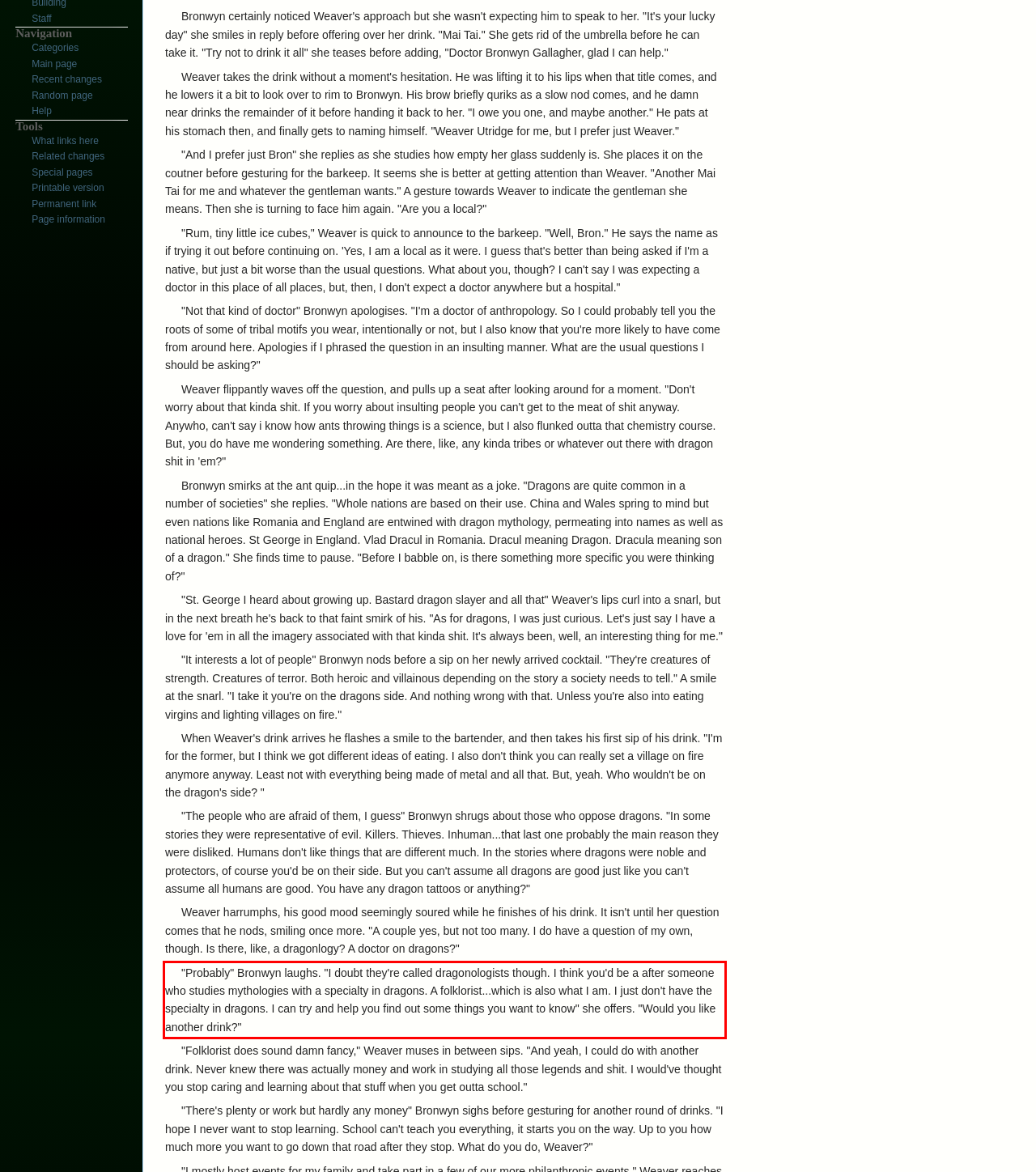The screenshot you have been given contains a UI element surrounded by a red rectangle. Use OCR to read and extract the text inside this red rectangle.

"Probably" Bronwyn laughs. "I doubt they're called dragonologists though. I think you'd be a after someone who studies mythologies with a specialty in dragons. A folklorist...which is also what I am. I just don't have the specialty in dragons. I can try and help you find out some things you want to know" she offers. "Would you like another drink?"